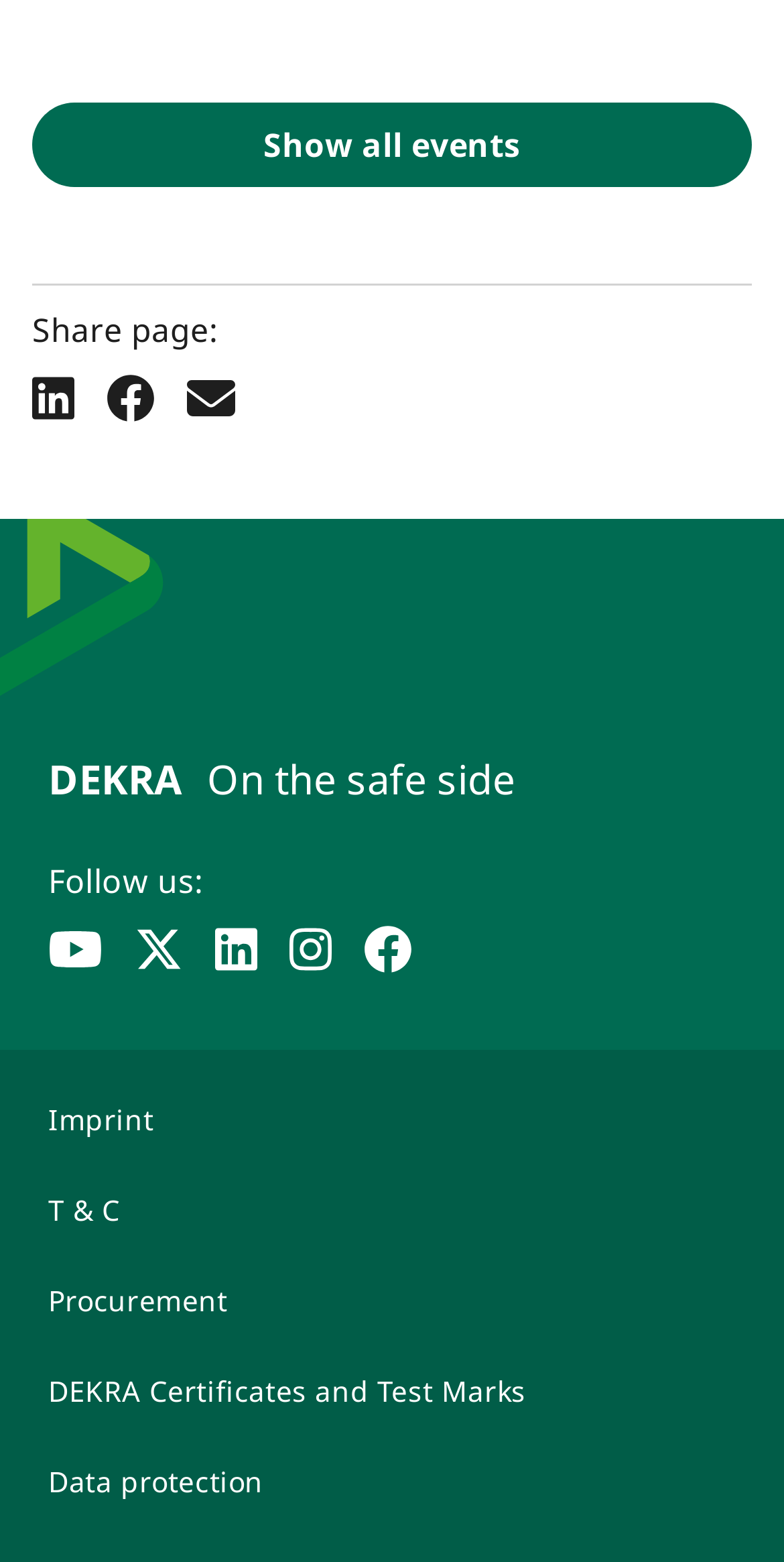Please determine the bounding box coordinates of the clickable area required to carry out the following instruction: "Share page on Linkedin". The coordinates must be four float numbers between 0 and 1, represented as [left, top, right, bottom].

[0.041, 0.239, 0.095, 0.27]